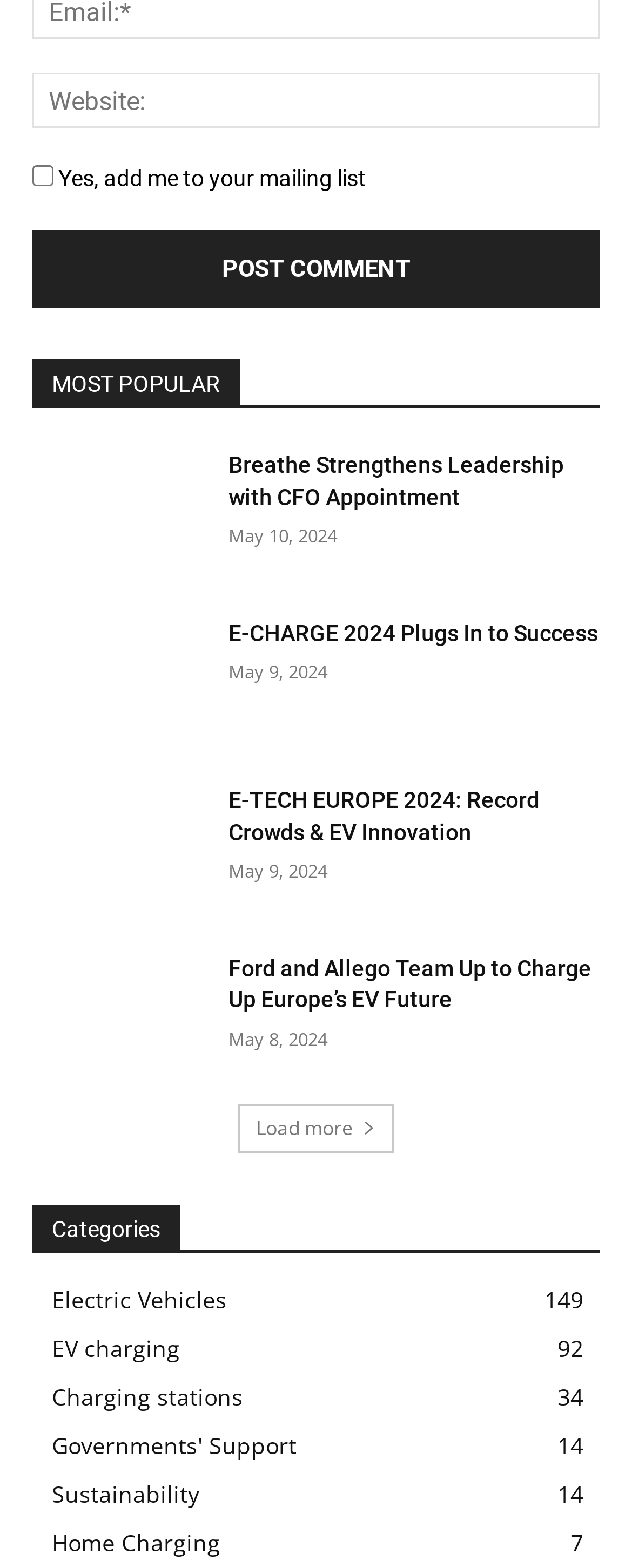Please identify the bounding box coordinates of the area that needs to be clicked to follow this instruction: "Post a comment".

[0.051, 0.147, 0.949, 0.196]